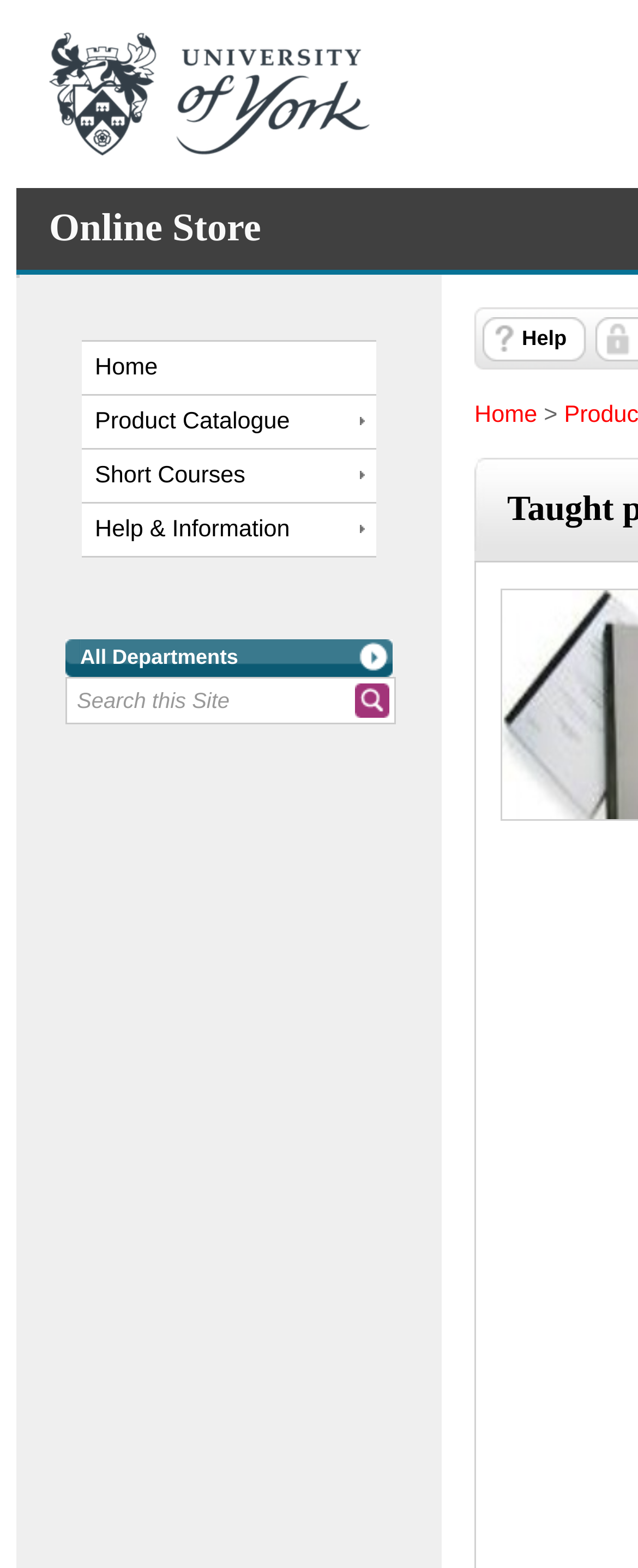Describe all the significant parts and information present on the webpage.

The webpage is about the "Taught postgraduate referral fee" at the University of York. At the top-left corner, there is a heading with the university's name, accompanied by a link and an image of the university's logo. Below this, there is a horizontal navigation menu with links to "Home", "Product Catalogue", "Short Courses", and "Help & Information". 

To the right of the navigation menu, there is a search facility with a text box and a search icon. Above the search text box, there is a static text "Search this Site". 

At the top-right corner, there are two links: "Help" and "Home", with a separator in between. 

The main content of the webpage is not explicitly described in the accessibility tree, but based on the meta description, it is likely related to the fee for resubmitting a taught postgraduate course dissertation, with a note that the email notification serves as proof of payment, and no other receipt will be issued.